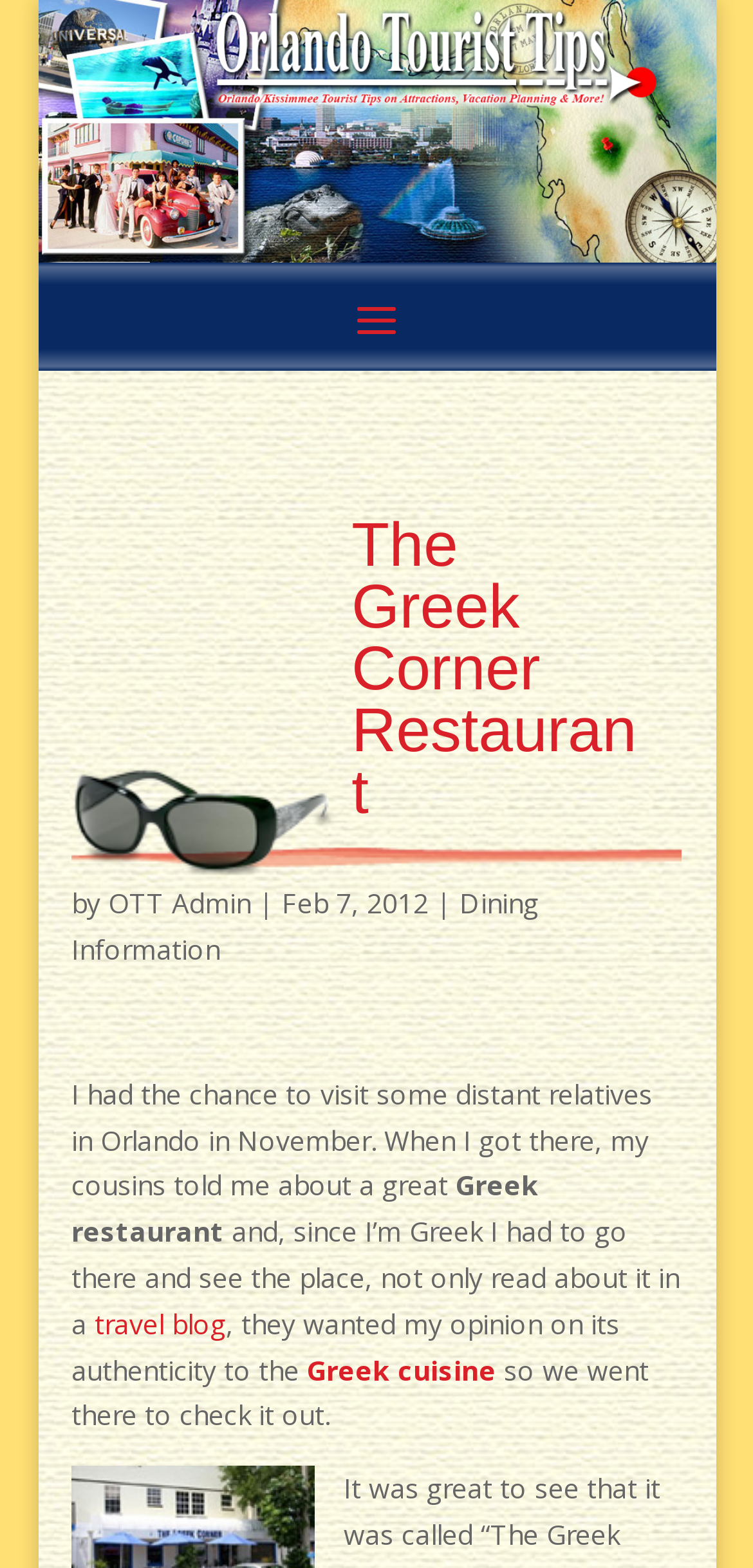Illustrate the webpage with a detailed description.

The webpage is about a personal experience visiting a Greek restaurant in Orlando, titled "The Greek Corner Restaurant - Orlando Tourist Tips". At the top, there is a link to "Orlando Tips for Tourists" accompanied by an image with the same name. Below this, a prominent heading "The Greek Corner Restaurant" is displayed. 

To the right of the heading, there is a section with the author's information, including a link to "OTT Admin", a separator "|", and the date "Feb 7, 2012". 

Below the heading, there is a paragraph of text describing the author's experience visiting distant relatives in Orlando and discovering a great Greek restaurant. The text is divided into several sections, with links to "Dining Information", "travel blog", and "Greek cuisine" embedded within the text. 

The text describes how the author's cousins recommended the restaurant, and the author wanted to visit and verify its authenticity to Greek cuisine. The paragraph concludes with the author and their cousins visiting the restaurant to check it out.